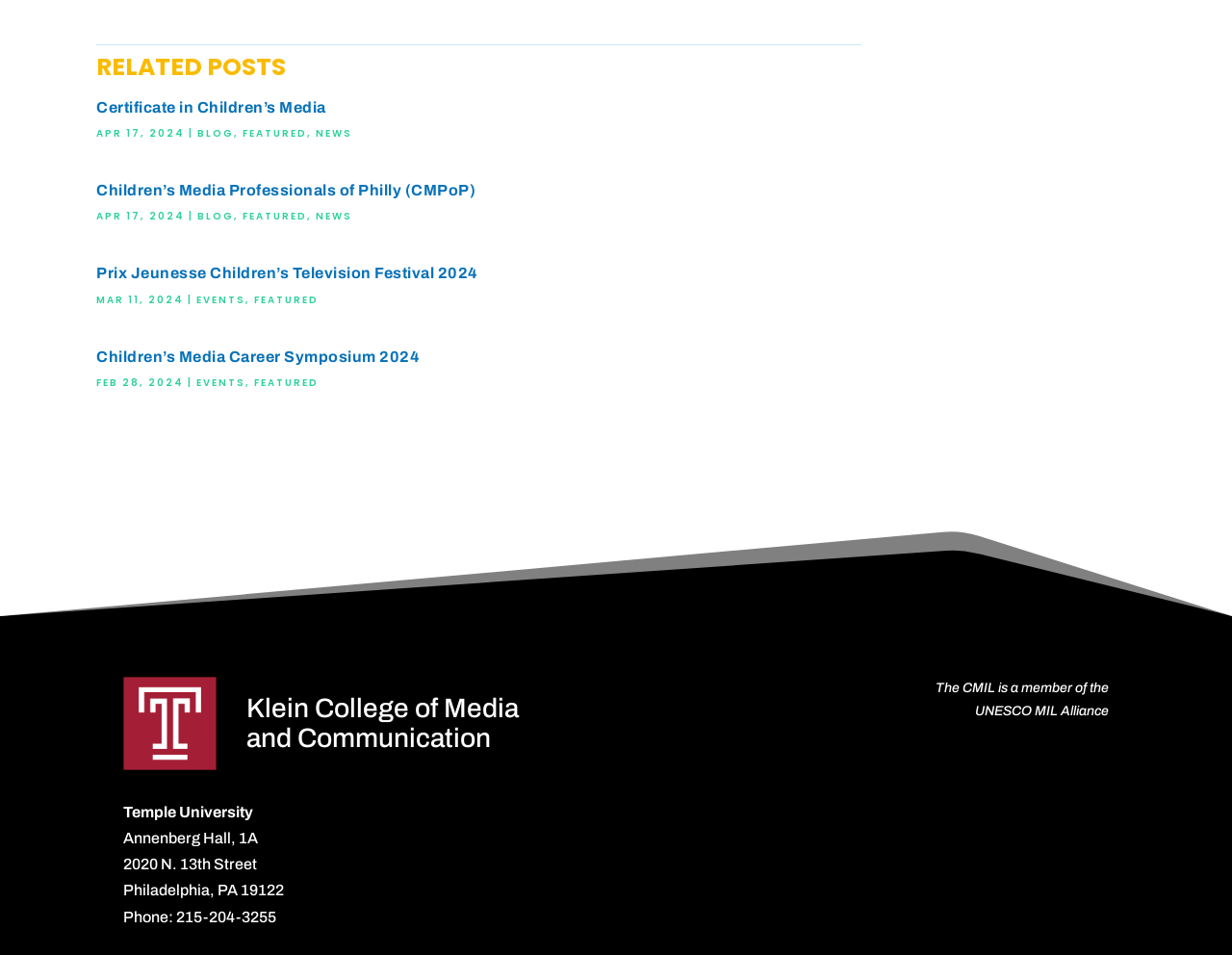Please specify the bounding box coordinates of the clickable section necessary to execute the following command: "Read the 'Children’s Media Professionals of Philly (CMPoP)' article".

[0.078, 0.19, 0.699, 0.266]